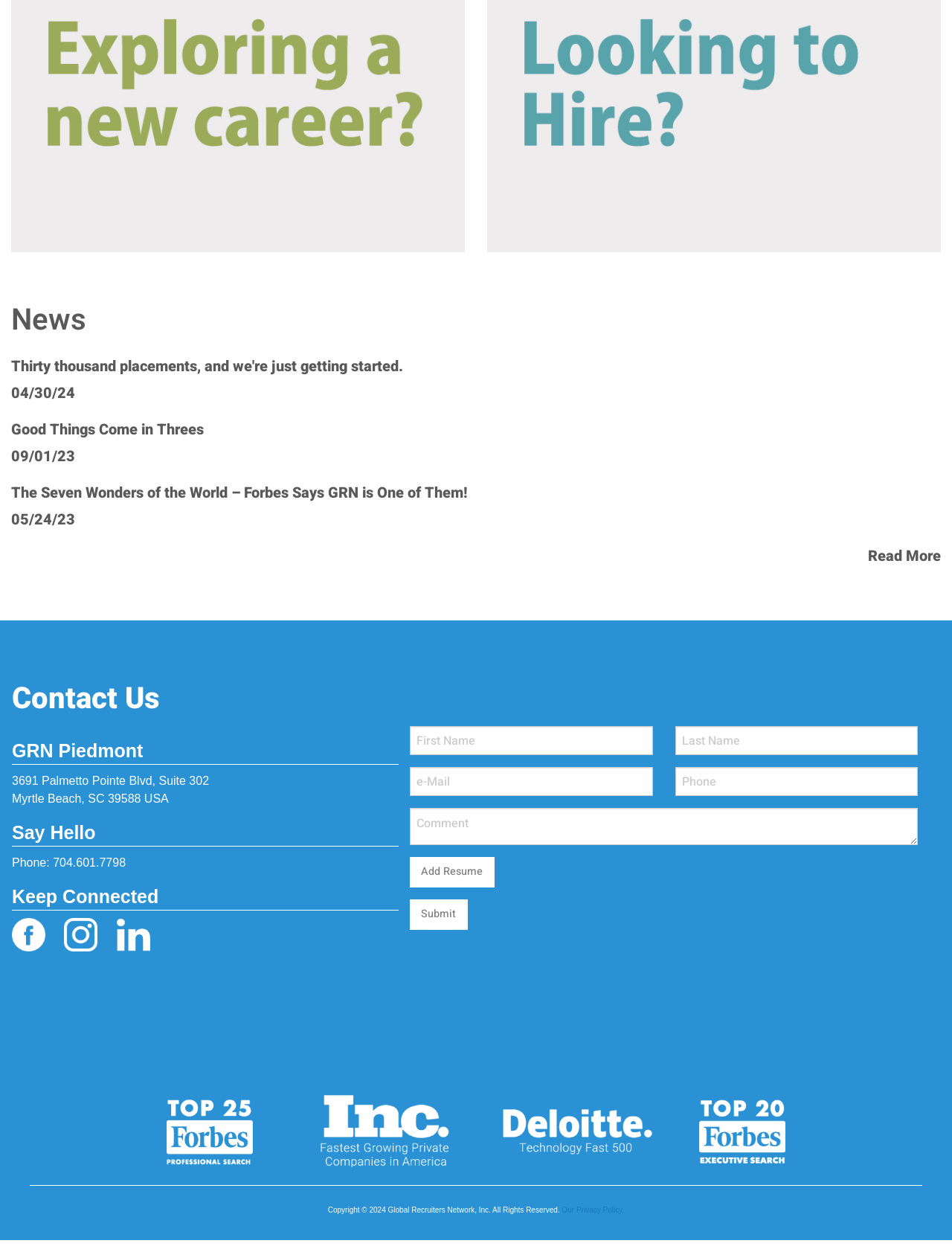What is the company name?
Using the image provided, answer with just one word or phrase.

GRN